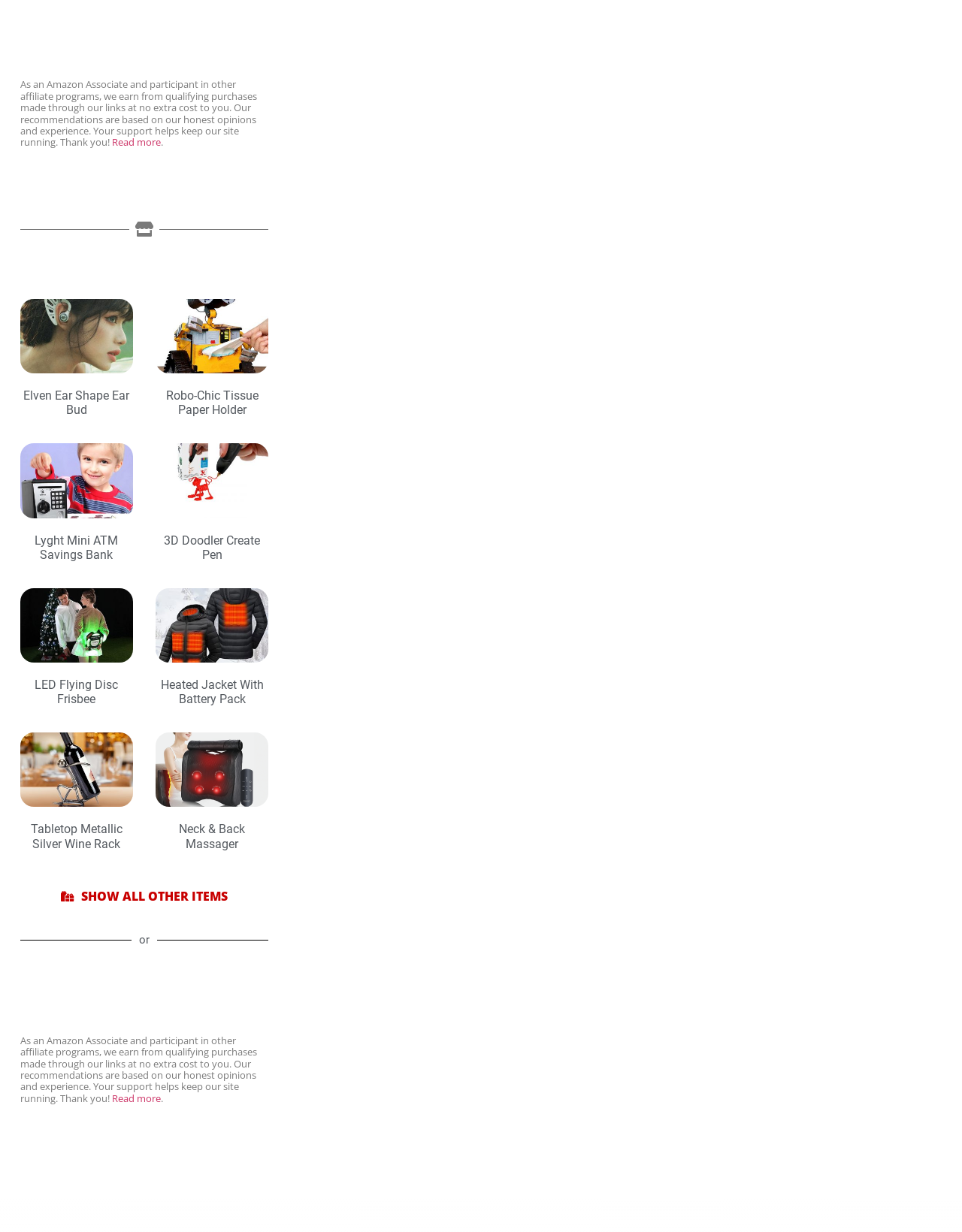Carefully examine the image and provide an in-depth answer to the question: Why does the website have affiliate program disclosures?

The website has affiliate program disclosures, which indicate that the website earns commissions from qualifying purchases made through its links. This suggests that the website is monetized through affiliate marketing, and the disclosures are necessary to comply with affiliate program terms and to be transparent with users.